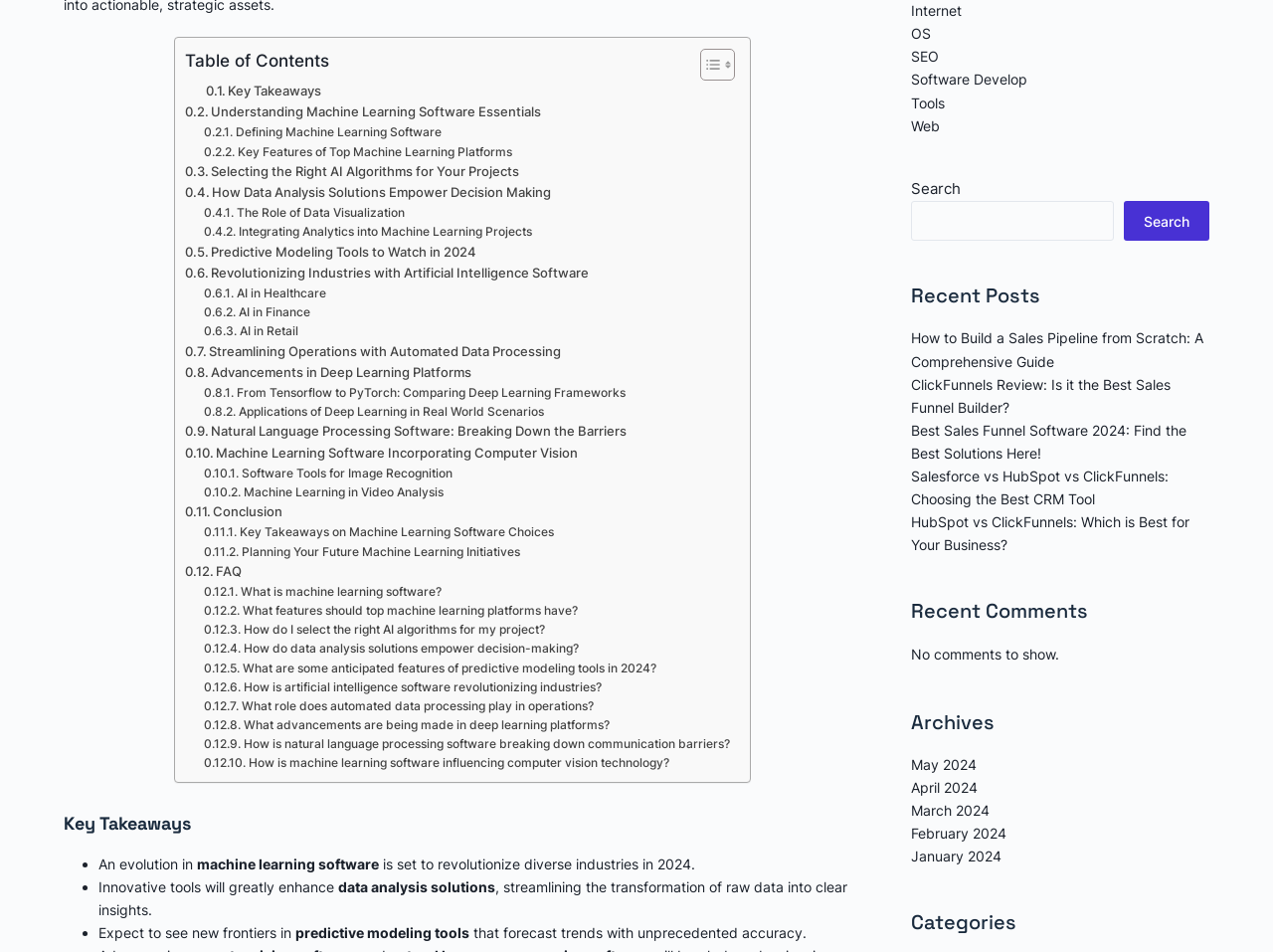Identify the bounding box coordinates of the HTML element based on this description: "Conclusion".

[0.145, 0.527, 0.222, 0.549]